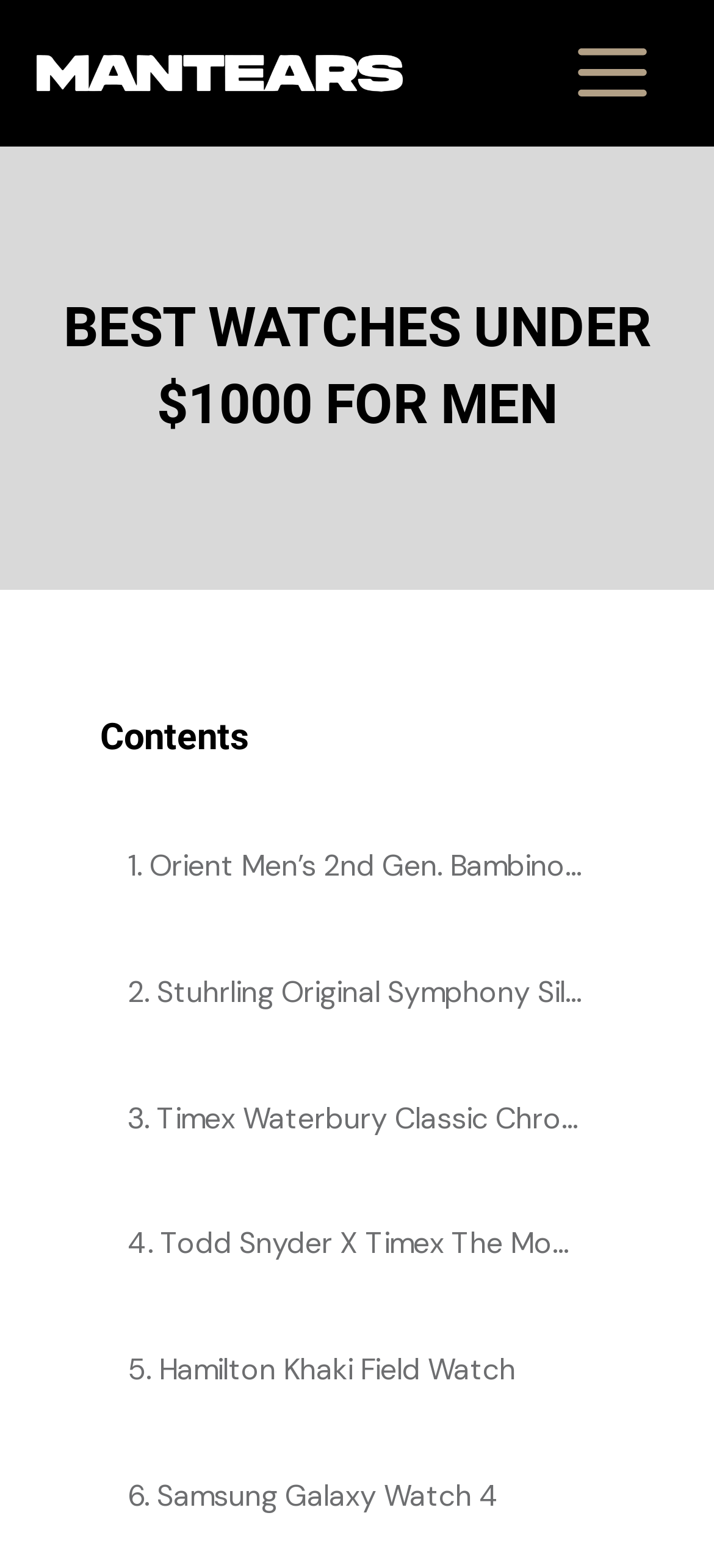Answer the following inquiry with a single word or phrase:
What is the type of the second element on the webpage?

Button